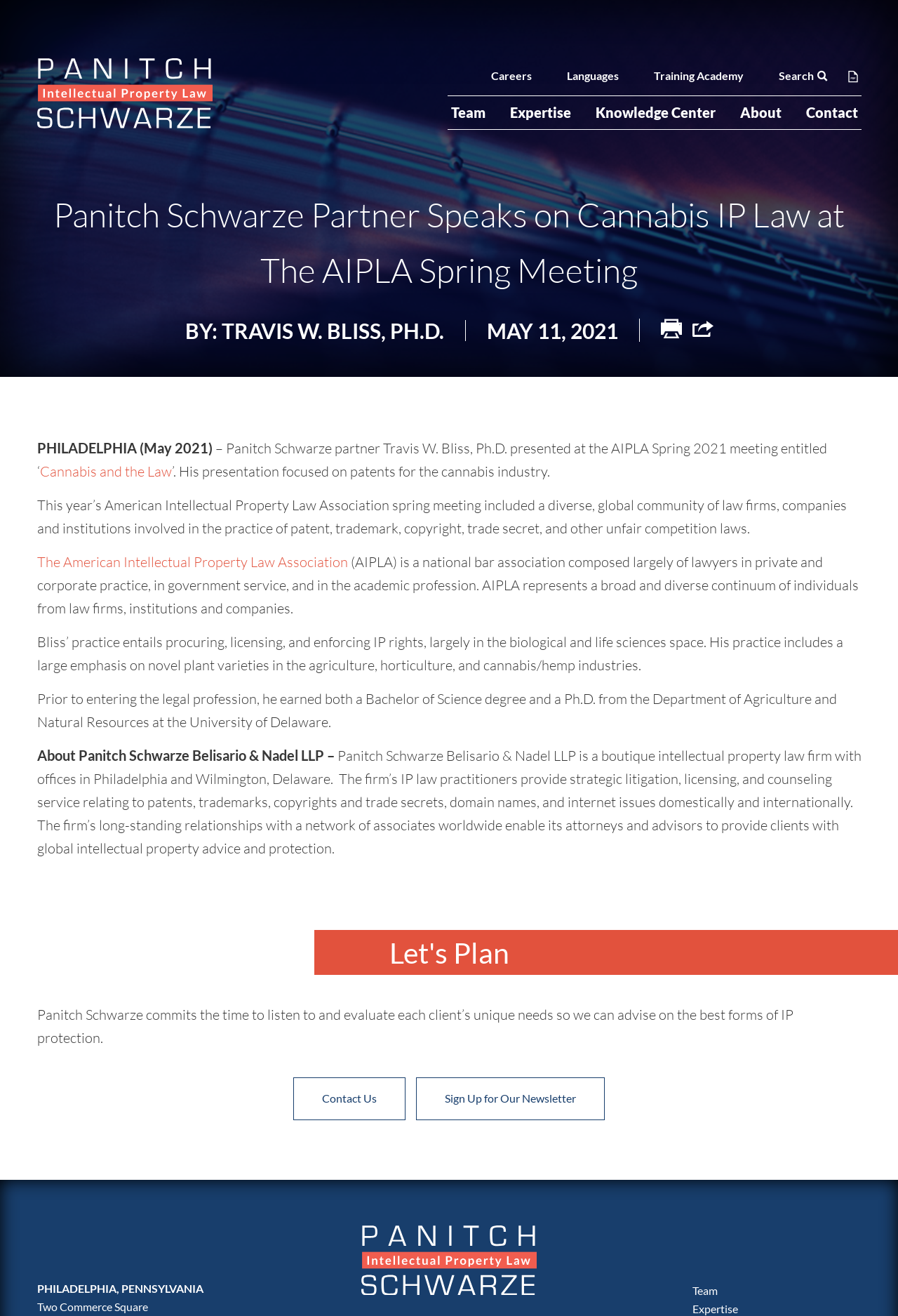Give the bounding box coordinates for the element described by: "Knowledge Center".

[0.659, 0.073, 0.8, 0.098]